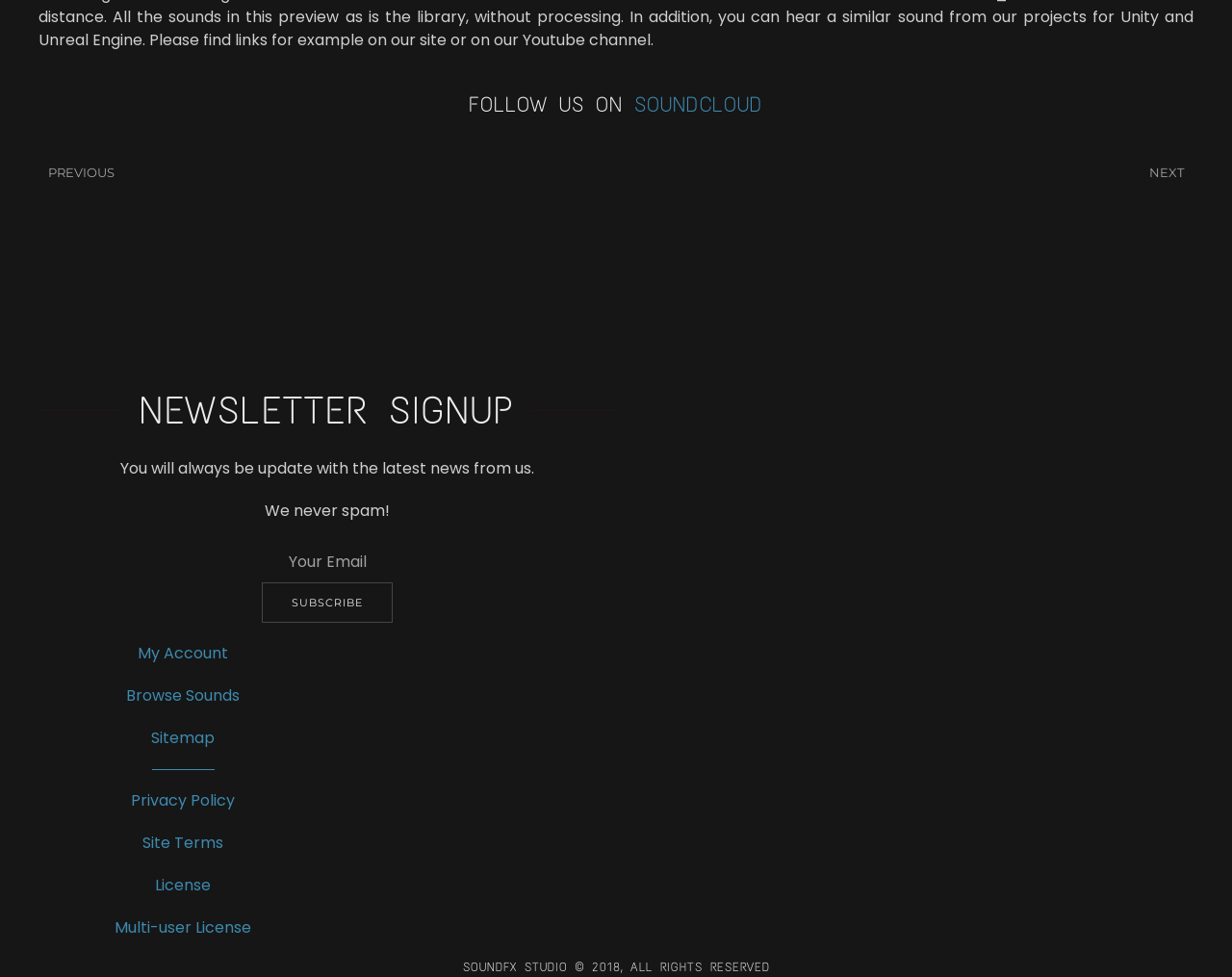Pinpoint the bounding box coordinates of the clickable area necessary to execute the following instruction: "Go to My Account". The coordinates should be given as four float numbers between 0 and 1, namely [left, top, right, bottom].

[0.112, 0.657, 0.185, 0.679]